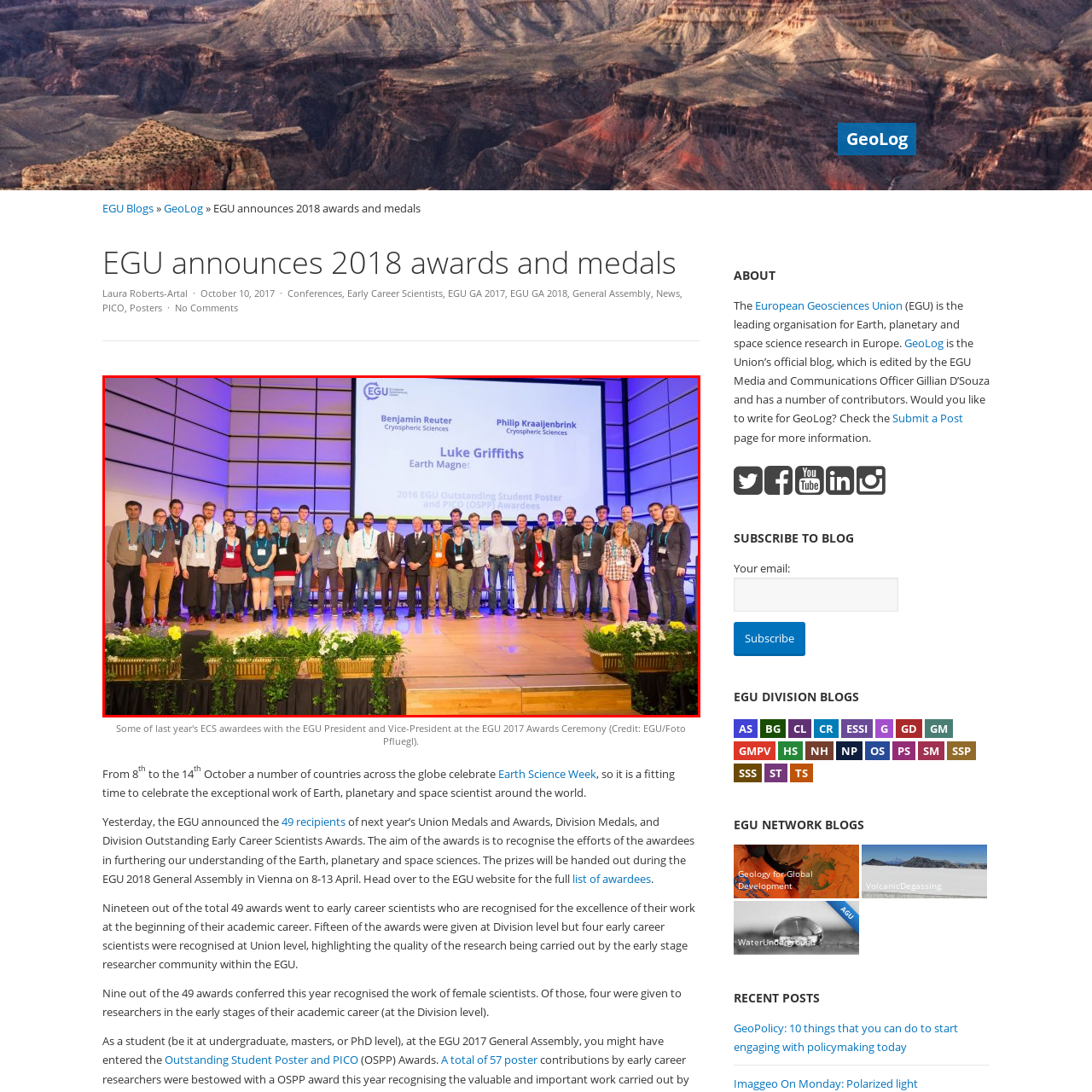Describe in detail the visual elements within the red-lined box.

The image captures a group of award recipients at the European Geosciences Union (EGU) event, showcasing the 2016 Outstanding Student Poster and PICO (OSPP) awardees. Prominently featured are Luke Griffiths, identified as a deserving recipient for his work titled "Earth Magnet," alongside Benjamin Reuter and Philip Kraaijenbrink, both representing the Cryospheric Sciences division. The backdrop highlights the EGU branding, emphasizing the significance of this academic recognition in the field of Earth sciences. The prestigious occasion reflects the achievements and contributions of emerging scientists, as they gather on stage to celebrate their accomplishments in a vibrant auditorium setting, adorned with decorative greenery.